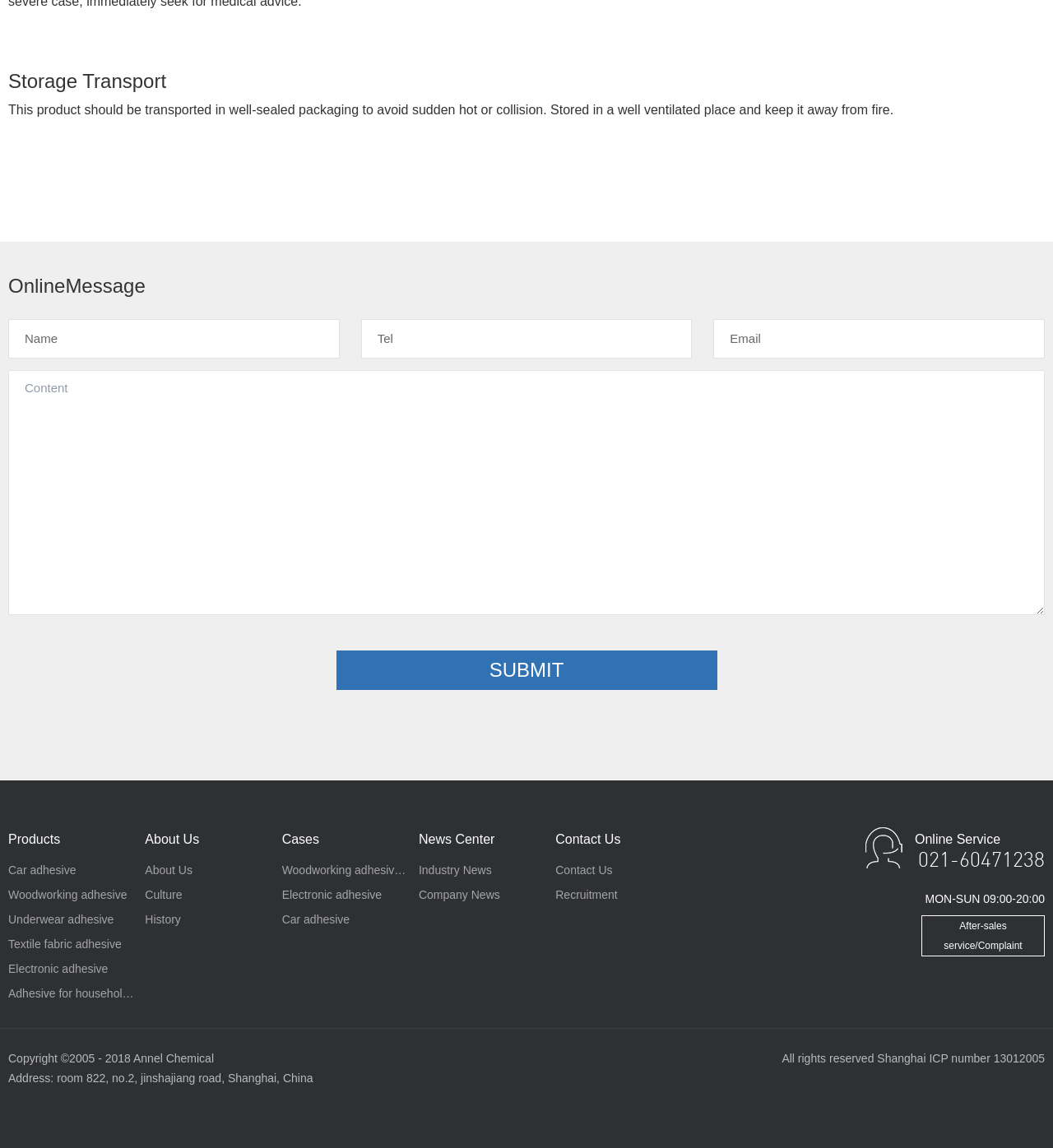What is the company's address?
Look at the image and construct a detailed response to the question.

The company's address is stated at the bottom of the webpage, in the static text 'Address: room 822, no.2, jinshajiang road, Shanghai, China'.